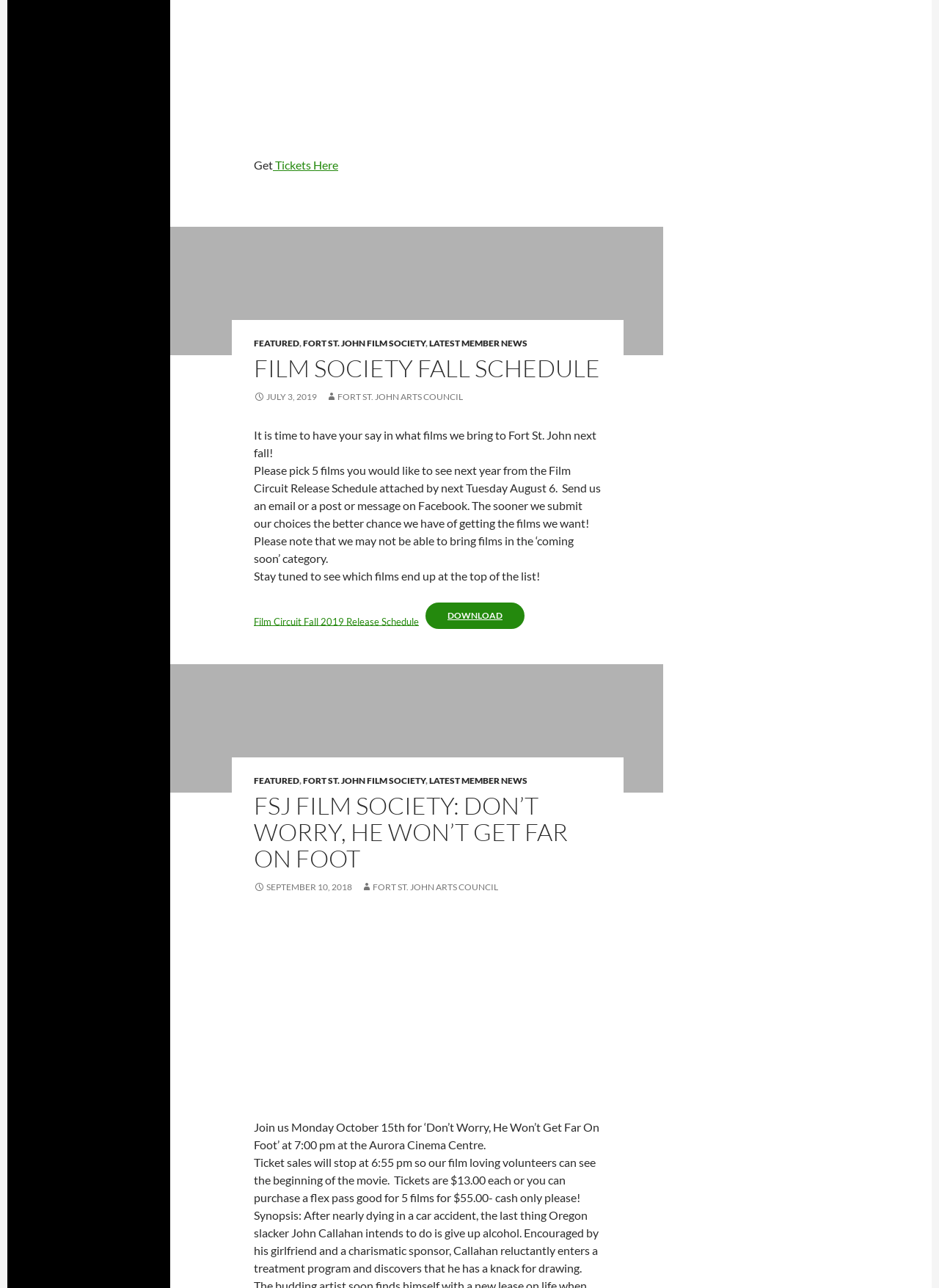What is the deadline to submit film choices?
Please answer the question as detailed as possible based on the image.

The deadline to submit film choices is mentioned in the paragraph 'Please pick 5 films you would like to see next year from the Film Circuit Release Schedule attached by next Tuesday August 6.'.